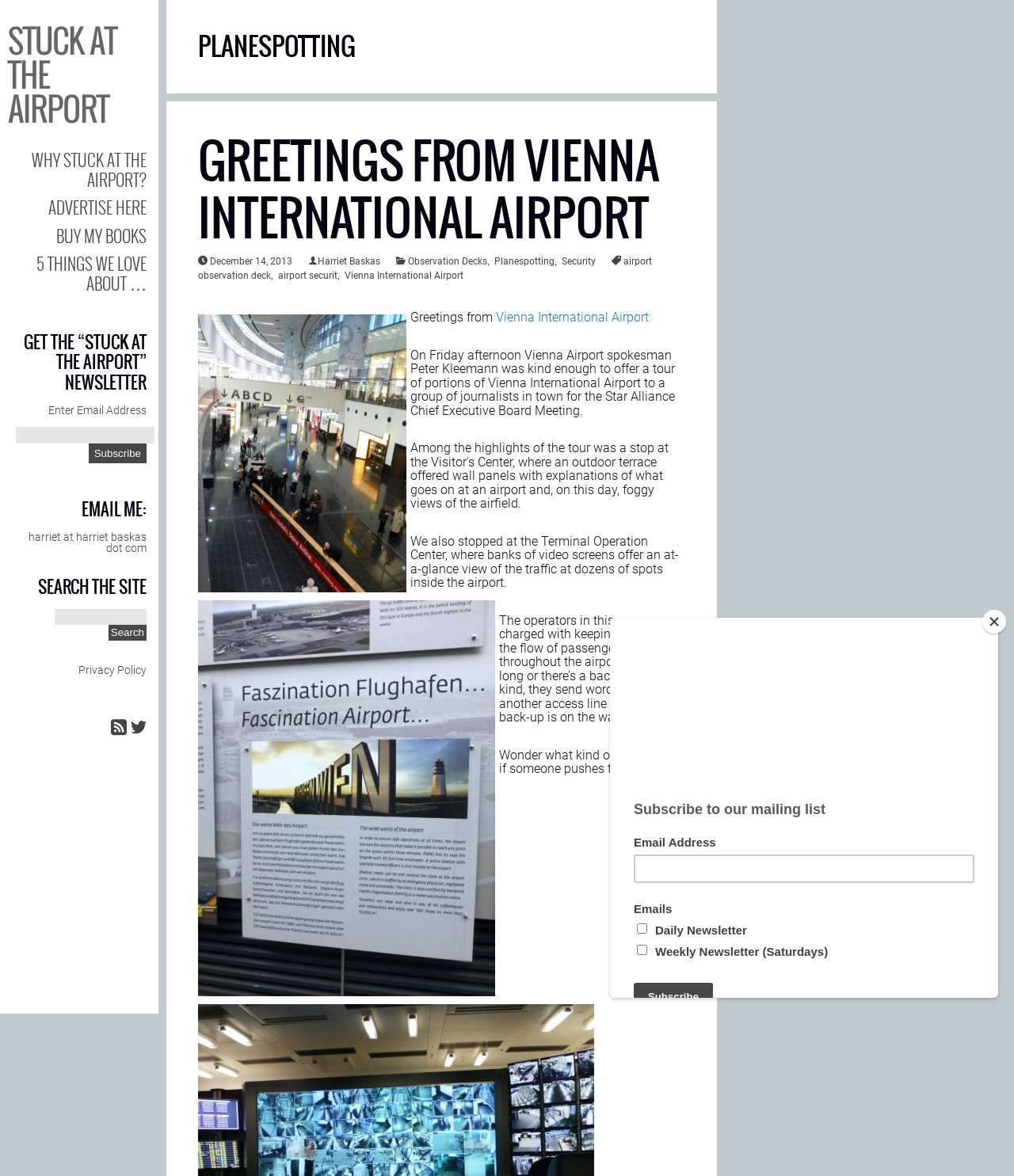Please give the bounding box coordinates of the area that should be clicked to fulfill the following instruction: "Search the site". The coordinates should be in the format of four float numbers from 0 to 1, i.e., [left, top, right, bottom].

[0.107, 0.531, 0.145, 0.545]